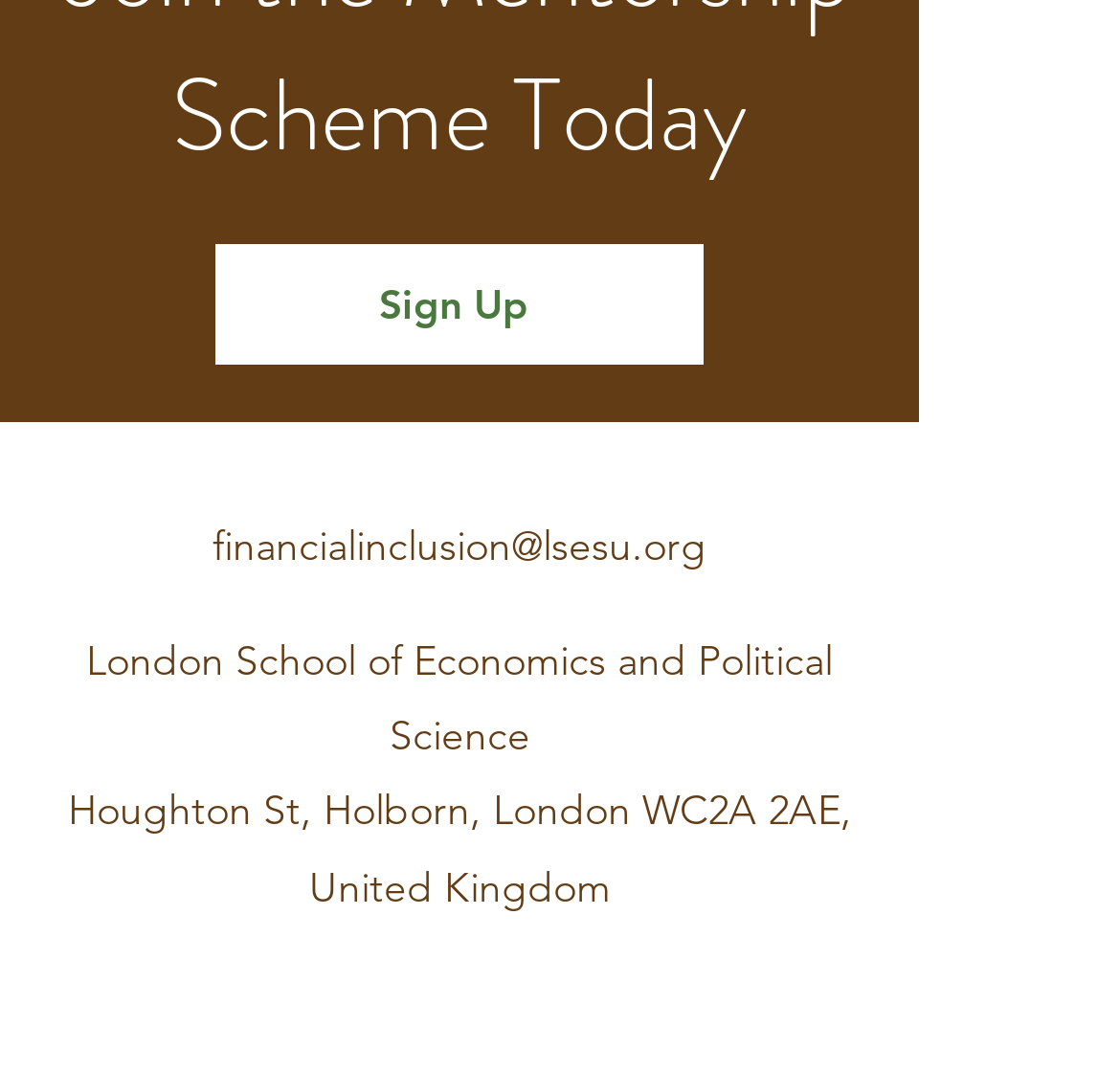What is the address of the organization?
Answer the question with a single word or phrase by looking at the picture.

Houghton St, Holborn, London WC2A 2AE, United Kingdom